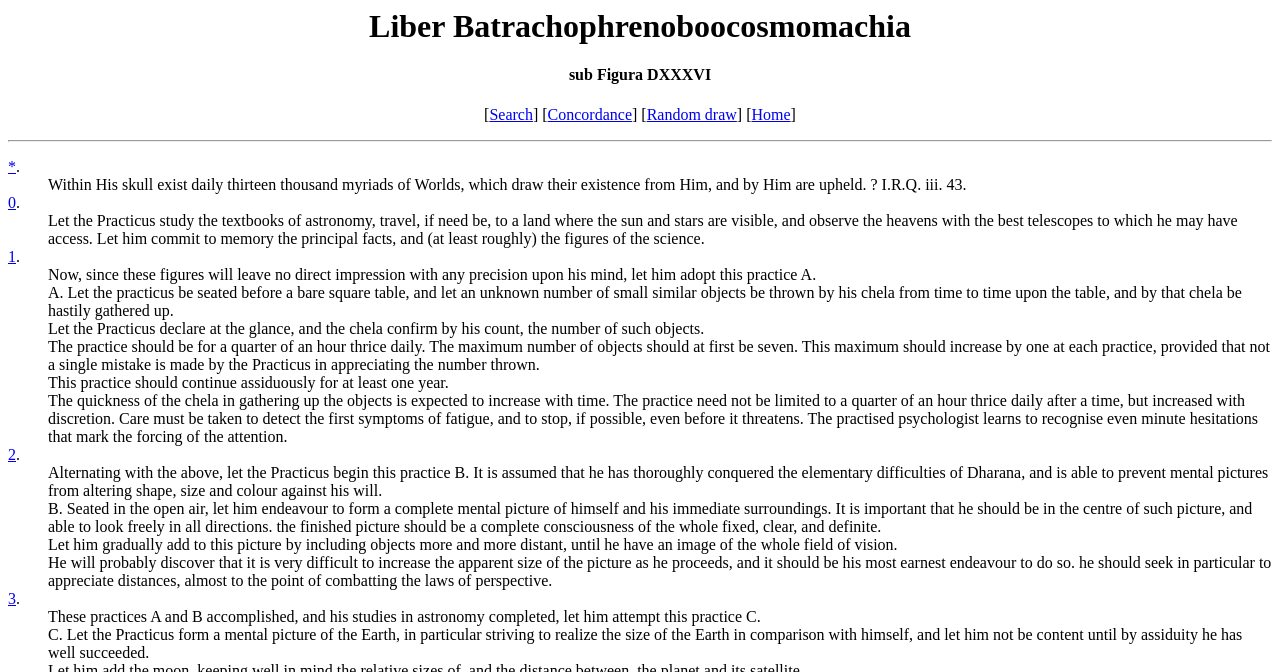Answer the following query concisely with a single word or phrase:
What is the maximum number of objects to be thrown in Practice A?

7